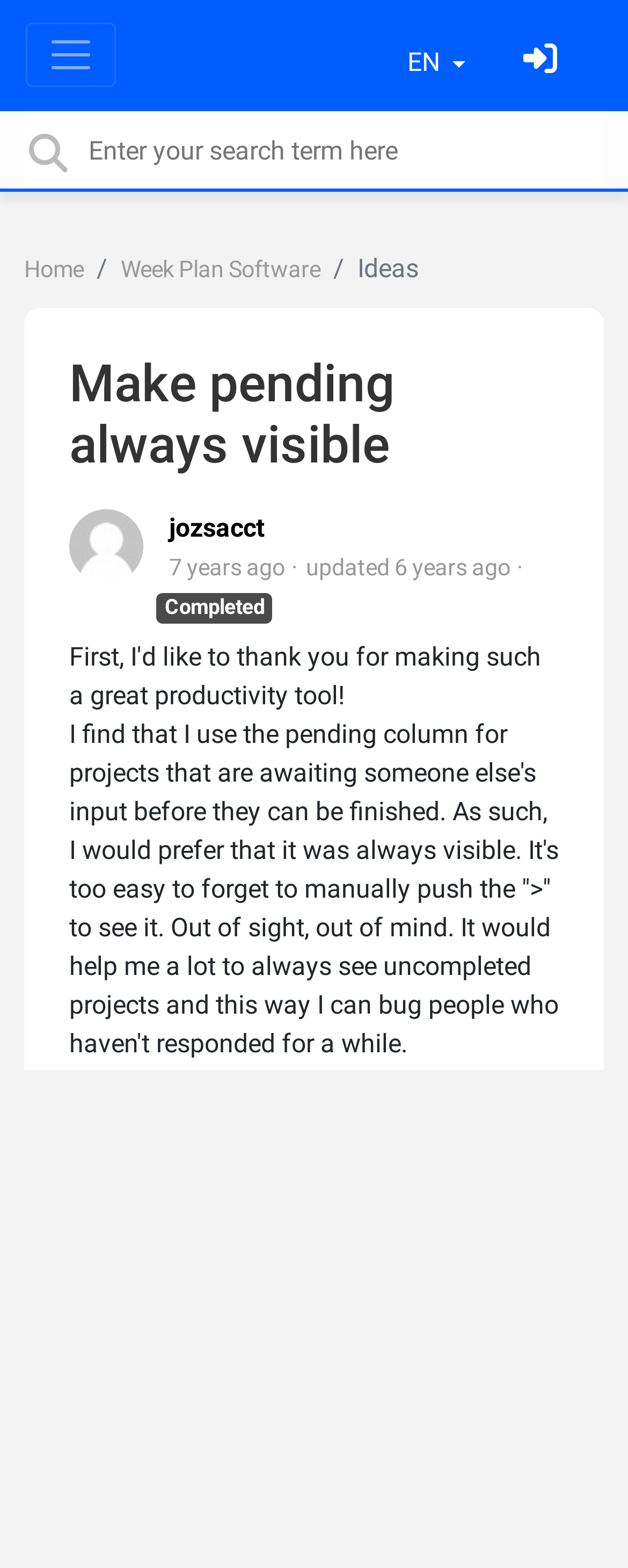Identify the coordinates of the bounding box for the element that must be clicked to accomplish the instruction: "Follow".

[0.038, 0.846, 0.962, 0.887]